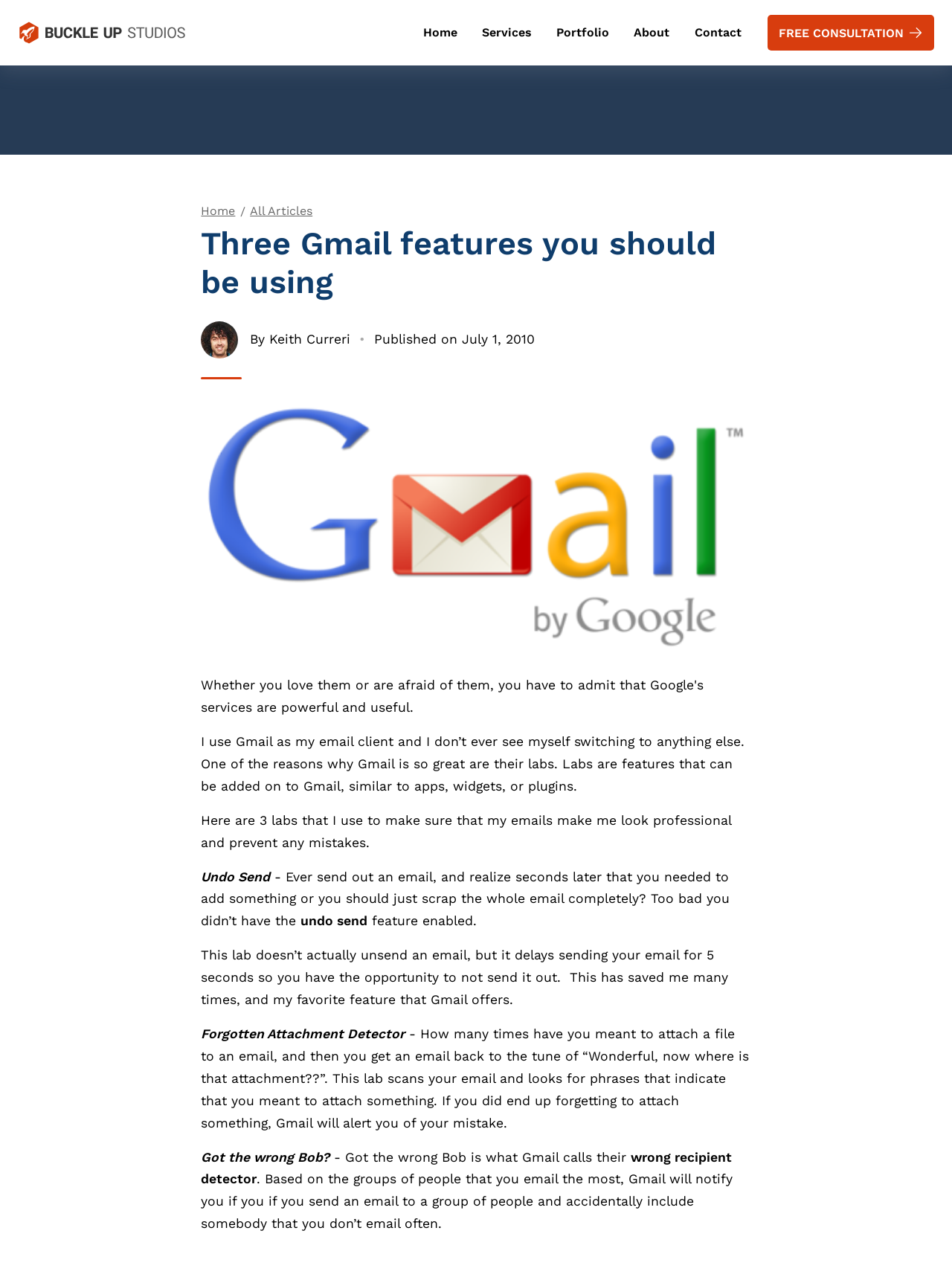Answer the following query concisely with a single word or phrase:
What is the date of publication of the article?

July 1, 2010